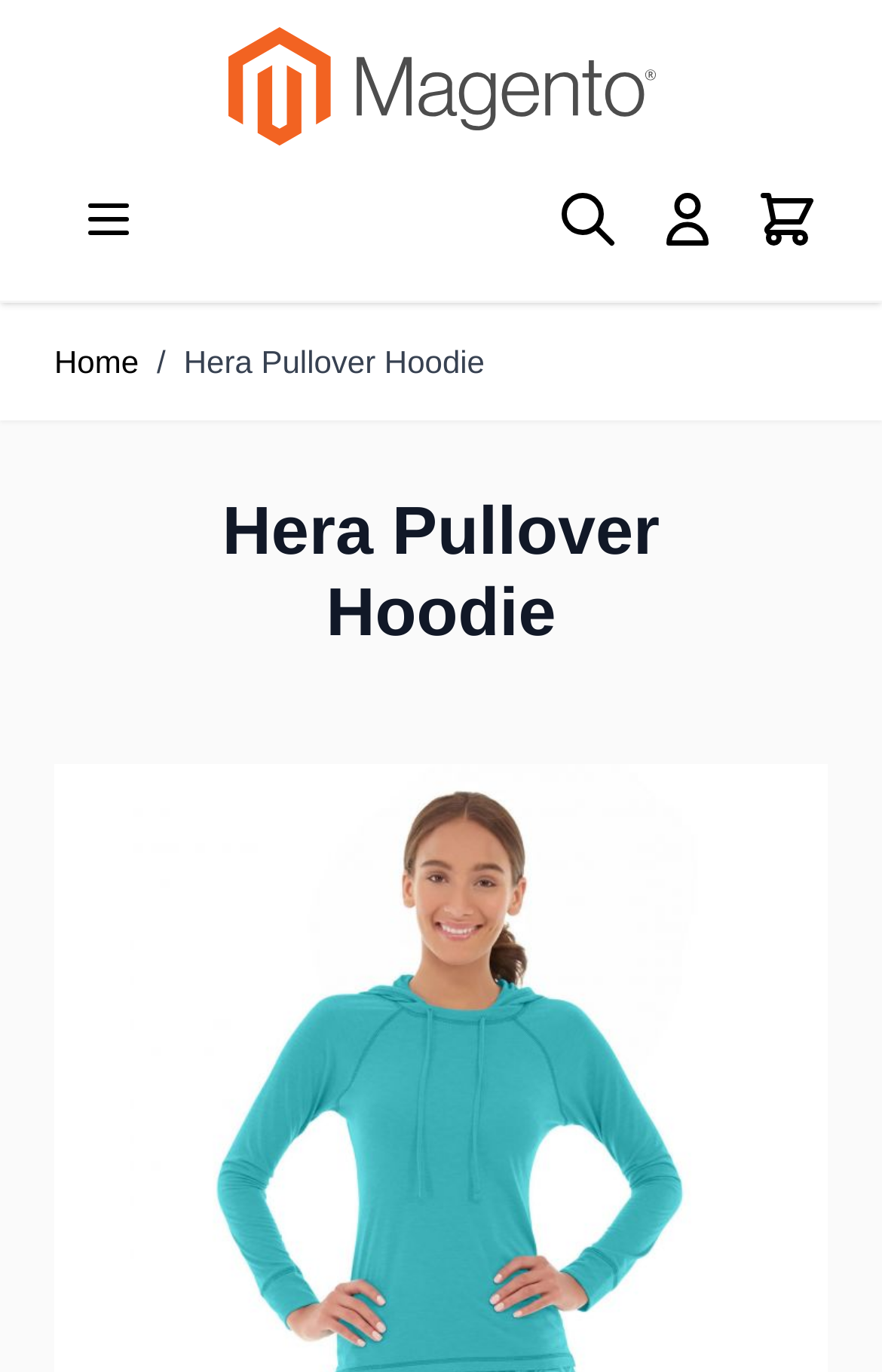Reply to the question with a single word or phrase:
How many navigation elements are on the page?

2